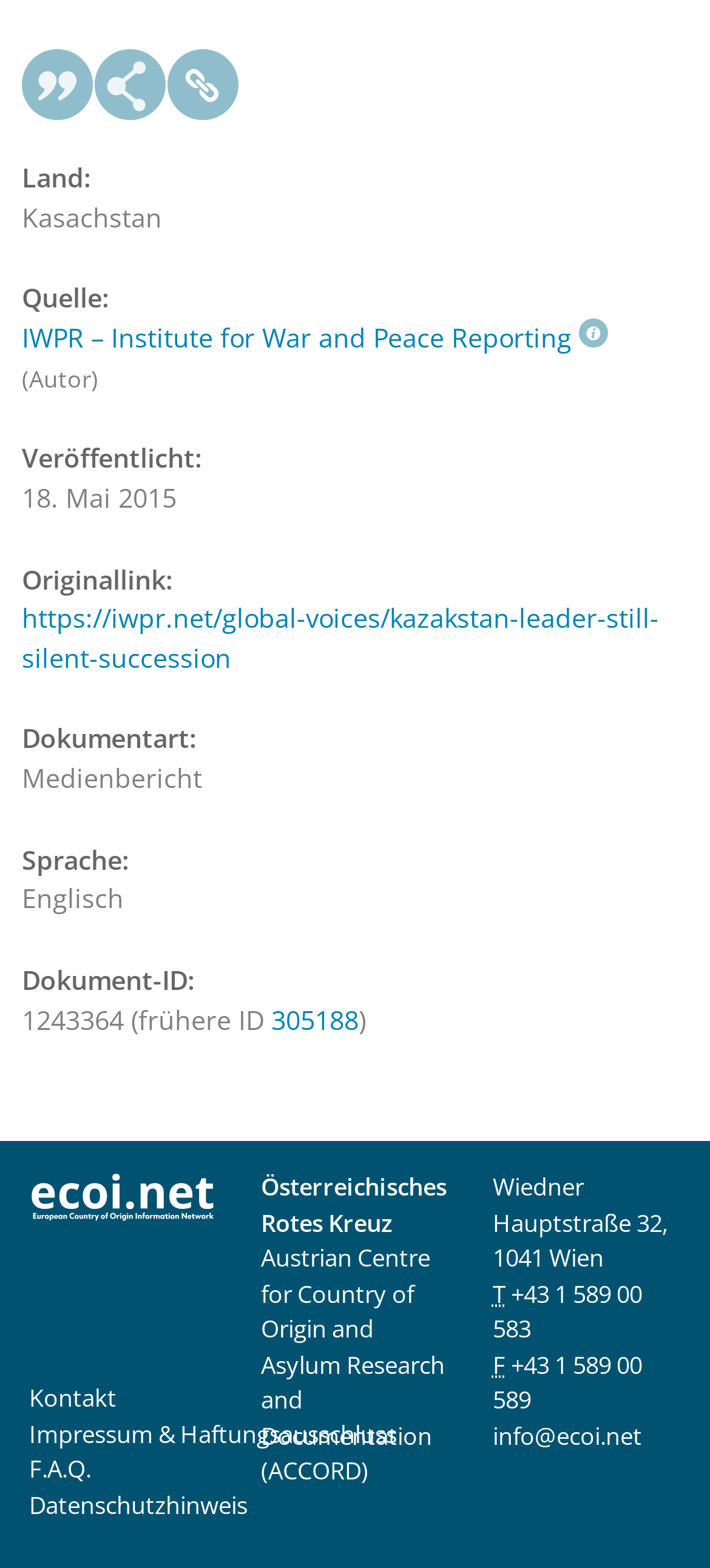Identify the bounding box coordinates of the section that should be clicked to achieve the task described: "Call '+43 1 589 00 583'".

[0.694, 0.814, 0.904, 0.858]